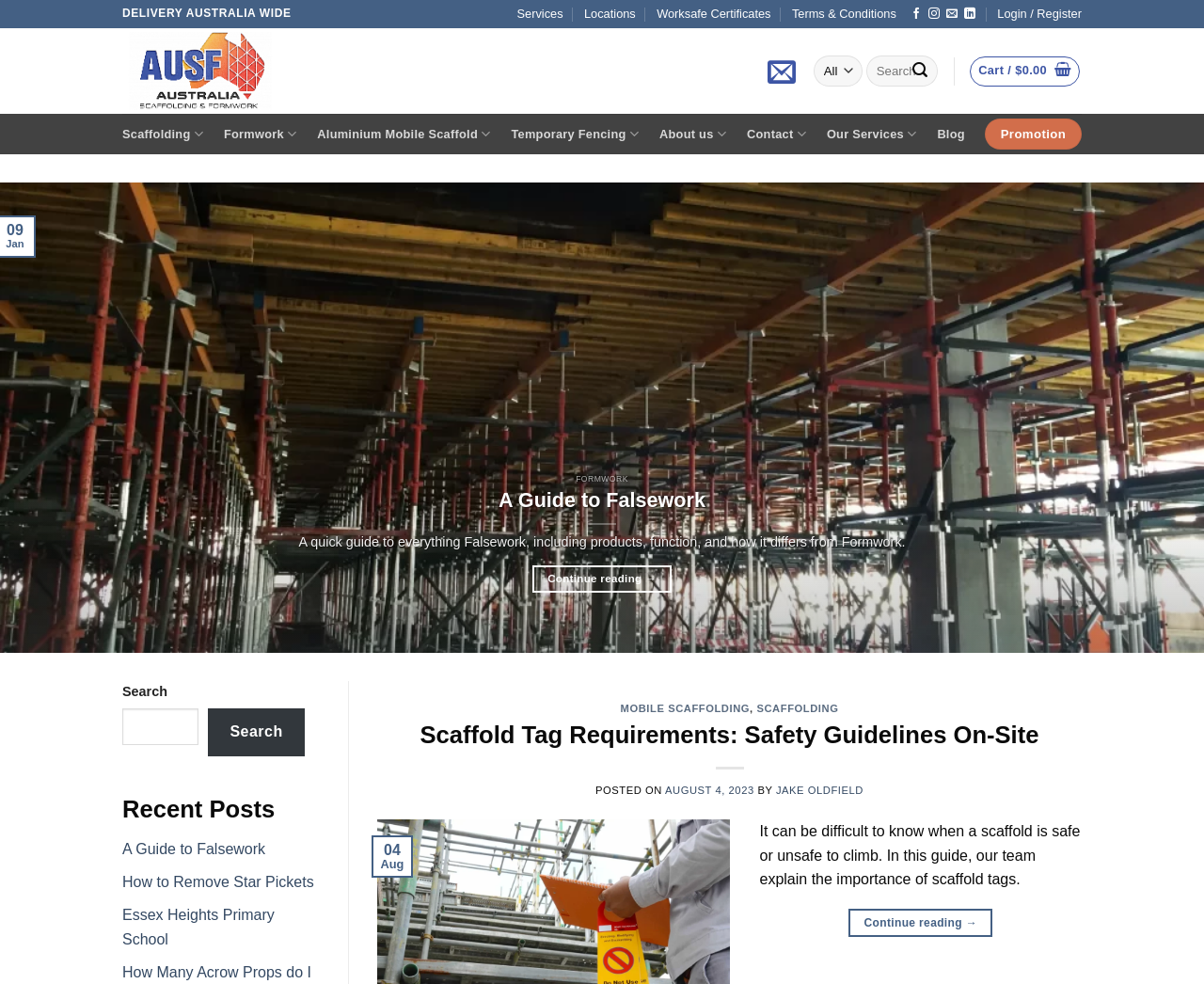What is the topic of the blog post 'A Guide to Falsework'?
Your answer should be a single word or phrase derived from the screenshot.

Falsework